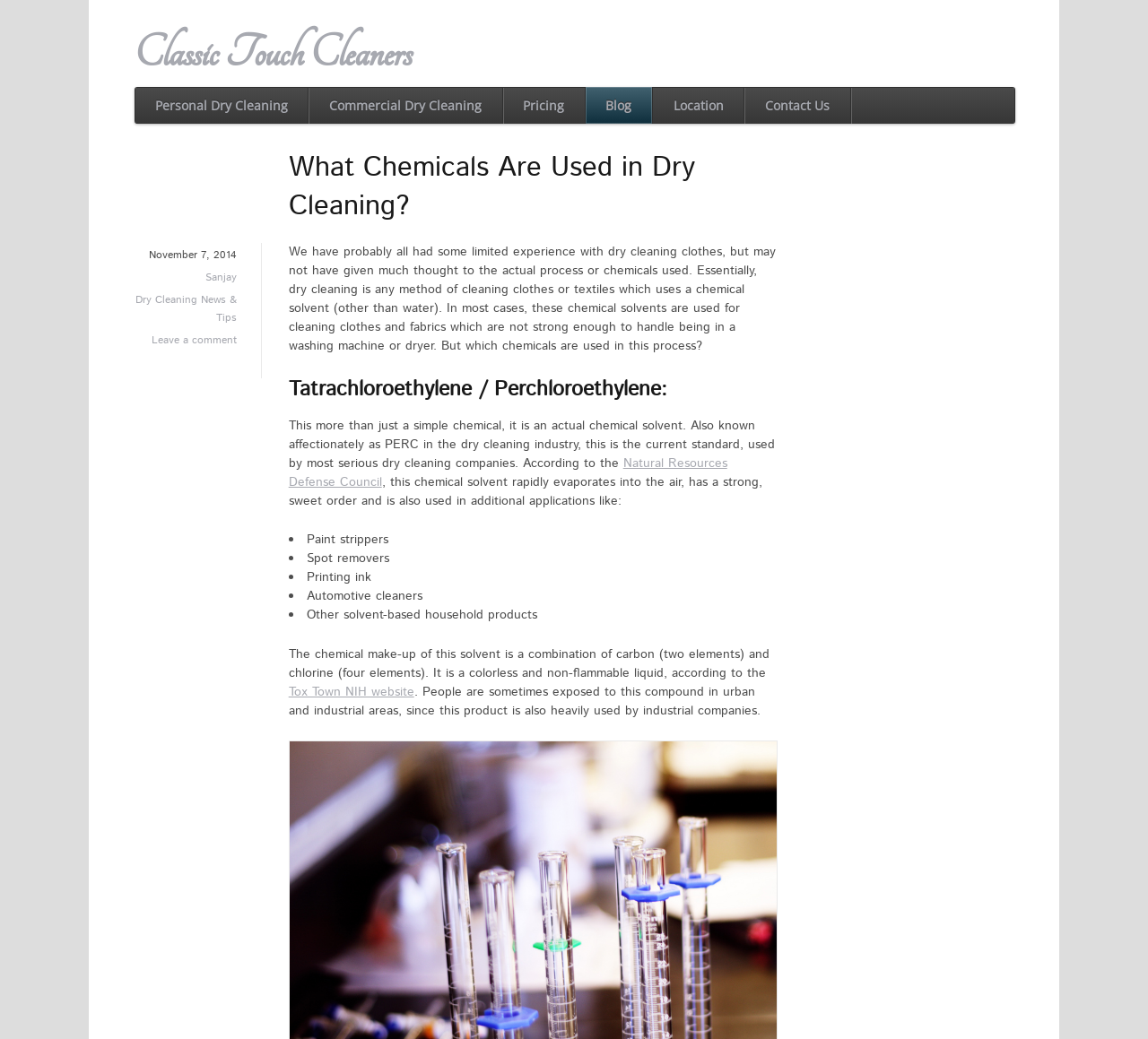Can you find the bounding box coordinates of the area I should click to execute the following instruction: "Read the blog"?

[0.509, 0.084, 0.568, 0.119]